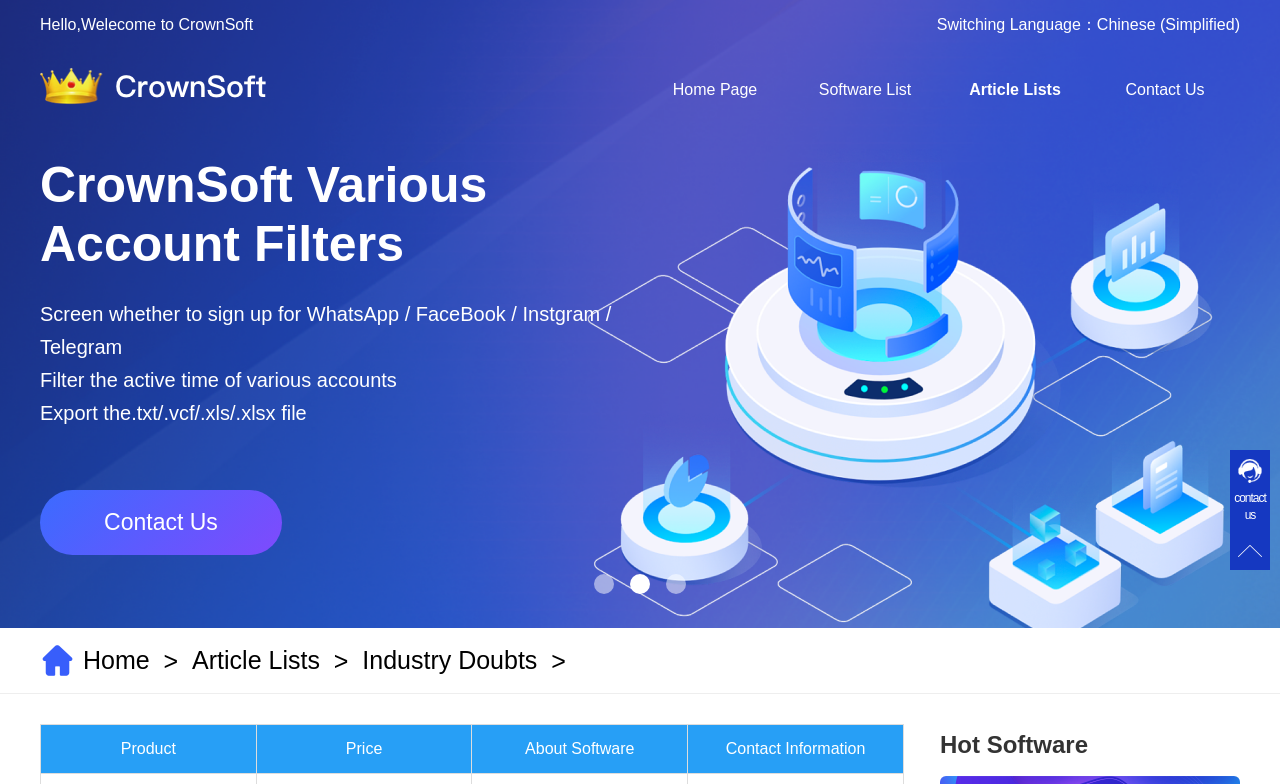What is the name of the software list page?
Based on the visual, give a brief answer using one word or a short phrase.

Software List